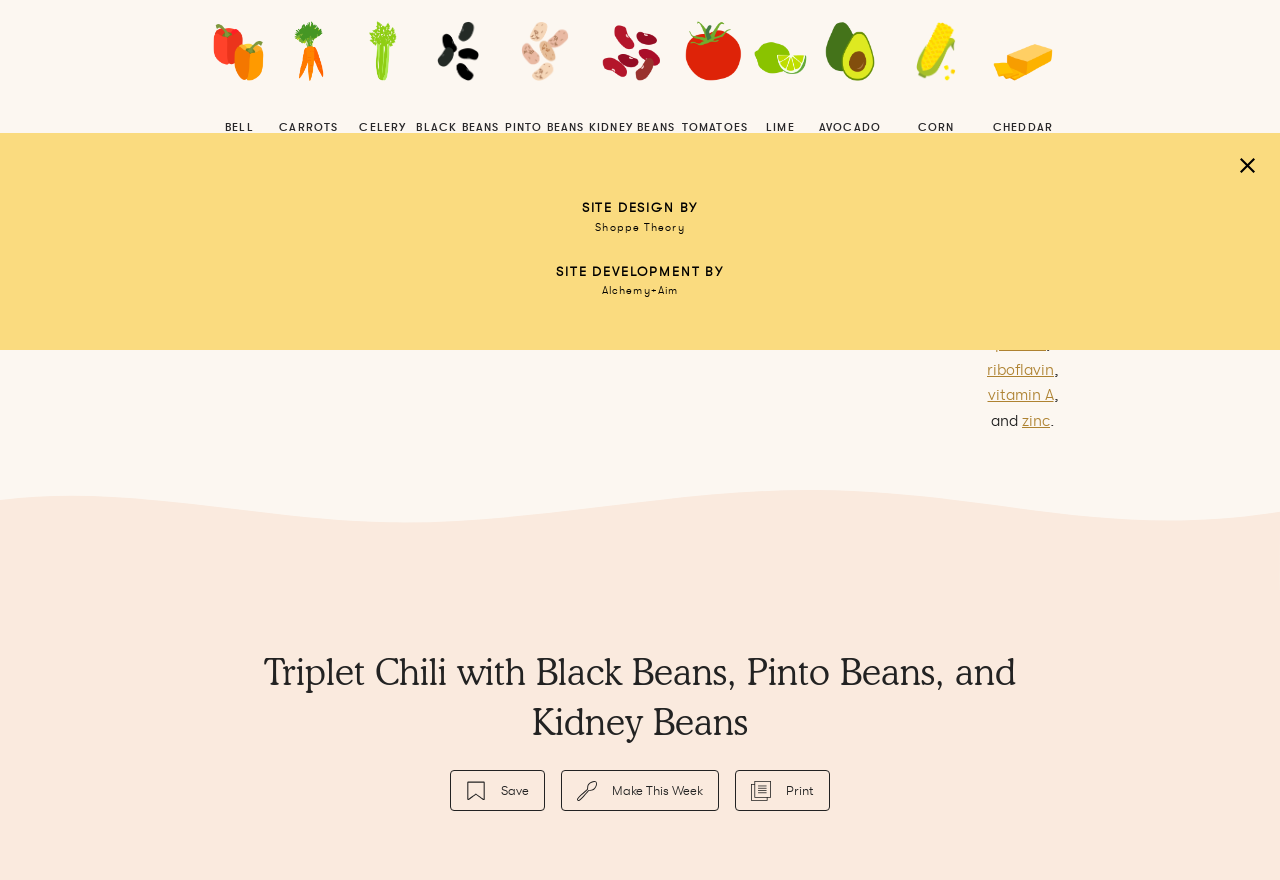What nutrient is common in black beans and pinto beans?
Please answer the question as detailed as possible.

According to the webpage, both 'BLACK BEANS' and 'PINTO BEANS' are rich in fiber, indicating that this nutrient is common in both types of beans.